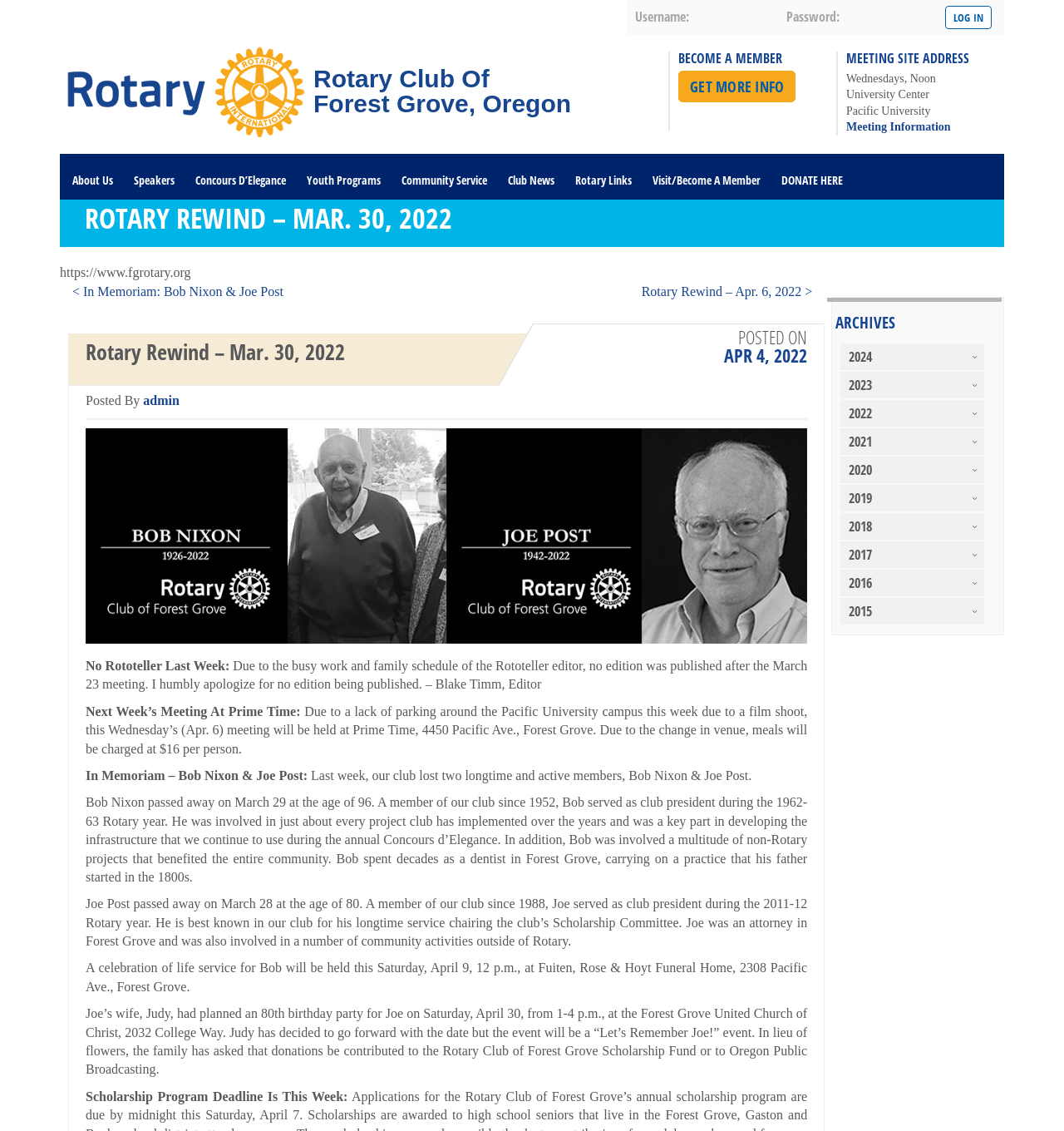Find the coordinates for the bounding box of the element with this description: "2017".

[0.79, 0.479, 0.925, 0.502]